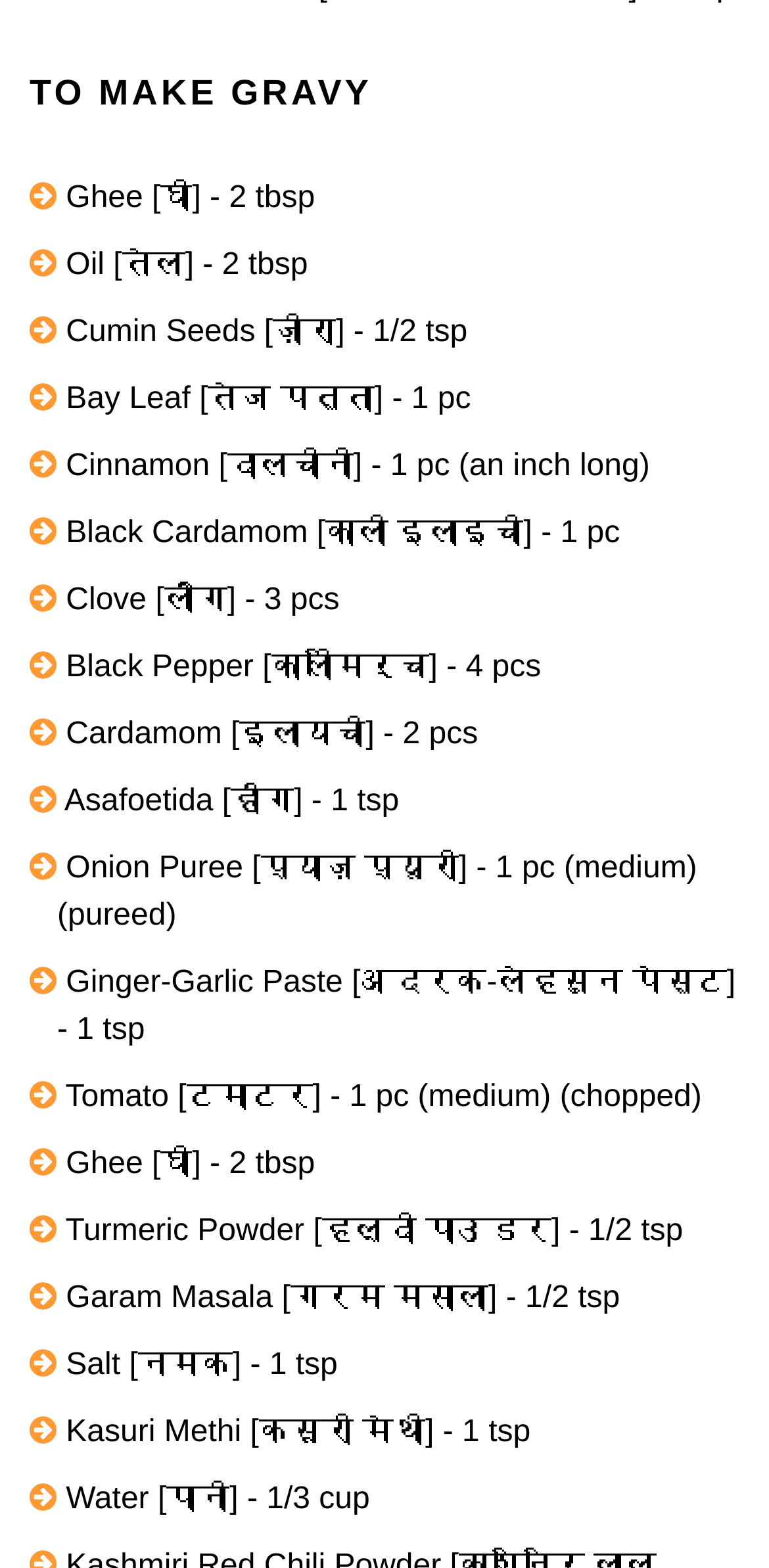Refer to the image and answer the question with as much detail as possible: How many ingredients are there in the recipe?

There are 20 ingredients in the recipe, which can be counted by looking at the number of StaticText elements that describe the ingredients, each with a quantity and unit.